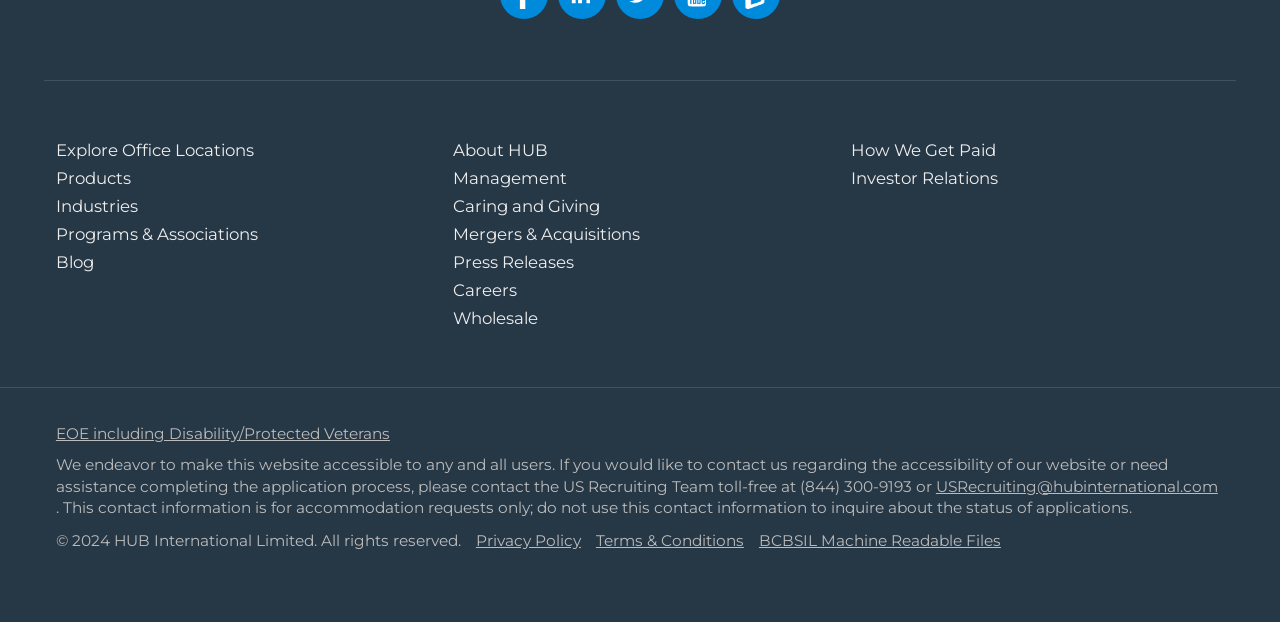How many links are available in the footer section?
Ensure your answer is thorough and detailed.

The footer section has links to 'Privacy Policy', 'Terms & Conditions', and 'BCBSIL Machine Readable Files', which are three links in total.